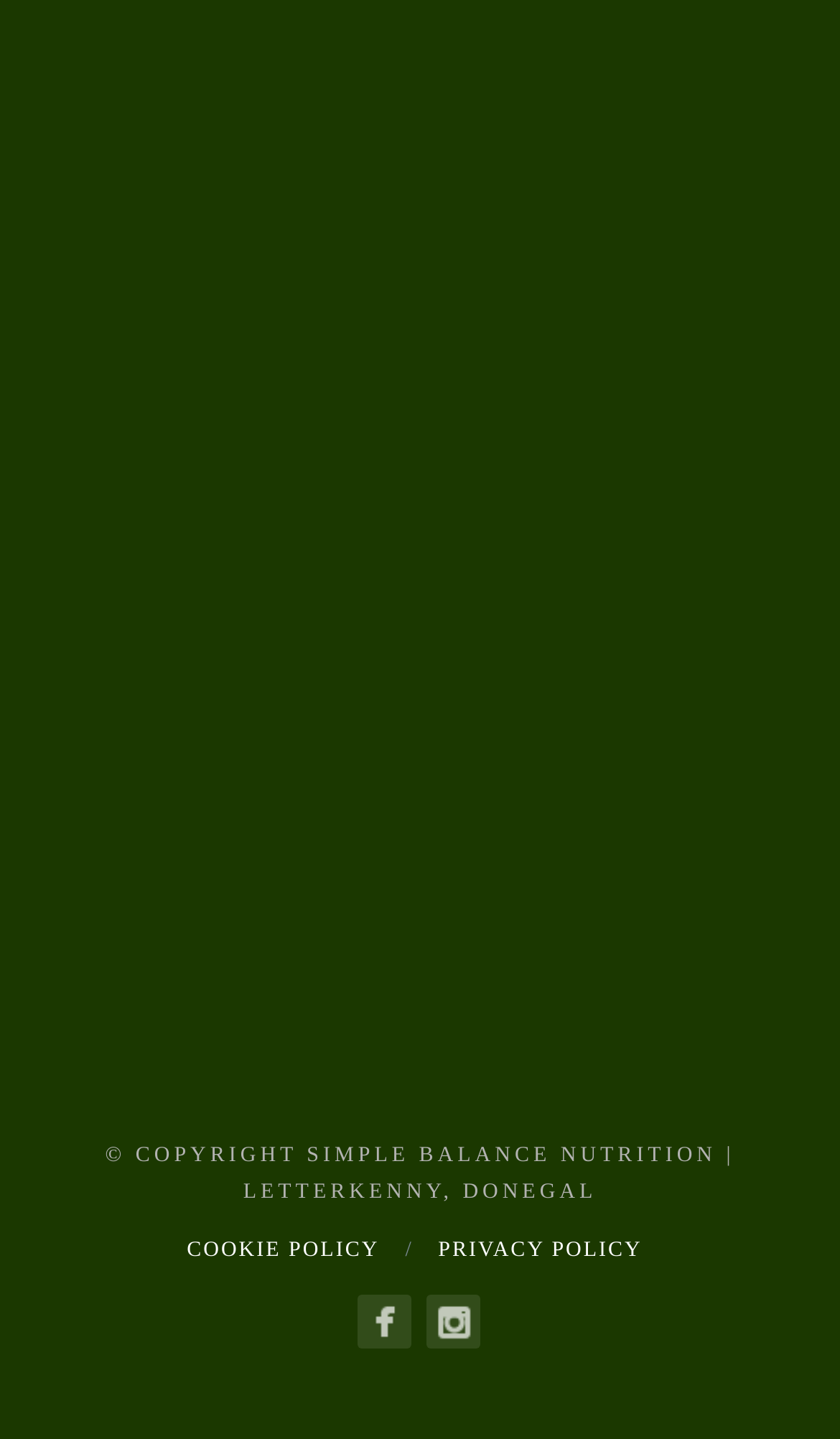Provide the bounding box coordinates for the UI element that is described by this text: "title="facebook"". The coordinates should be in the form of four float numbers between 0 and 1: [left, top, right, bottom].

[0.424, 0.9, 0.488, 0.937]